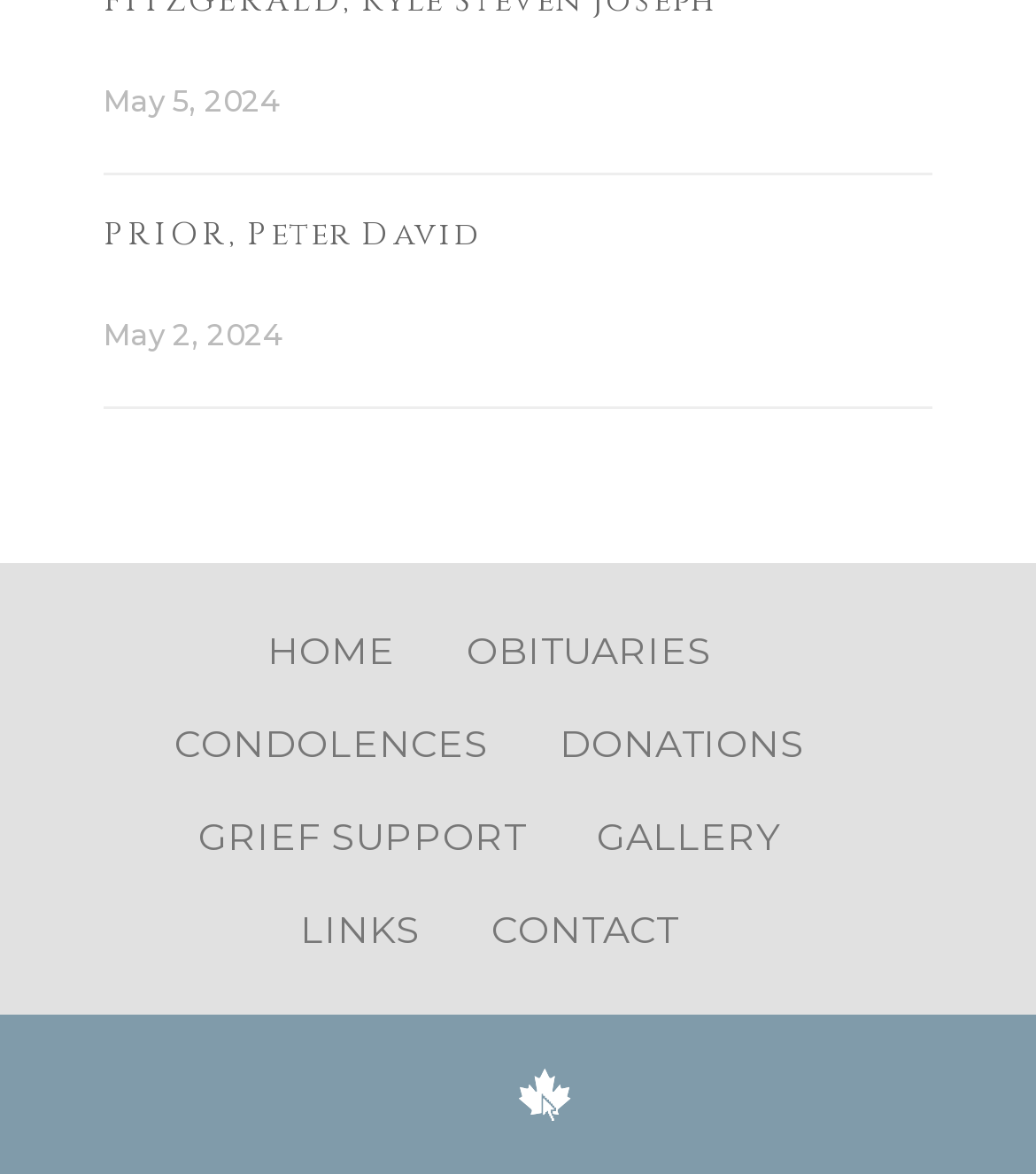Please identify the coordinates of the bounding box for the clickable region that will accomplish this instruction: "Open the menu".

None